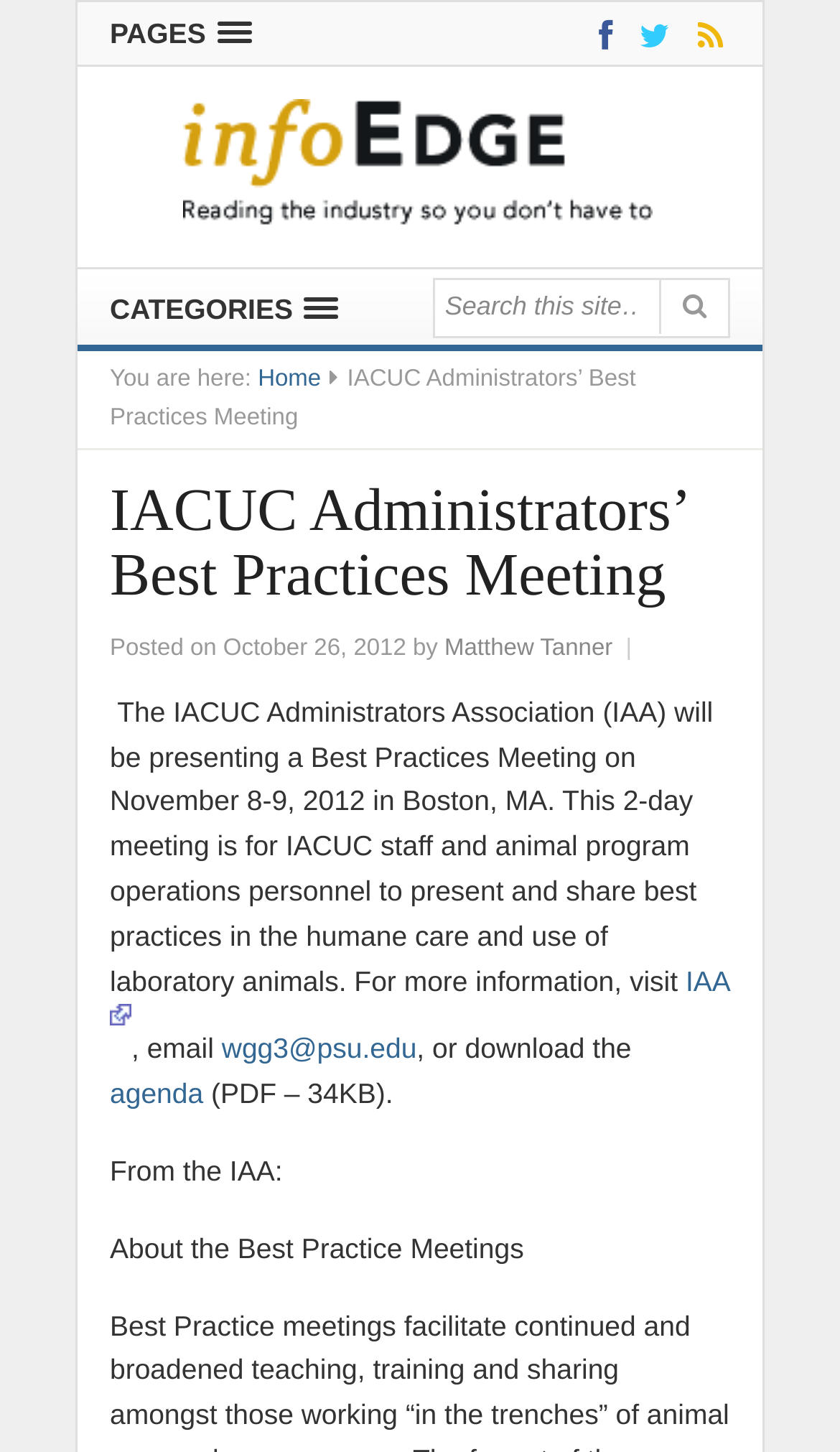Pinpoint the bounding box coordinates of the area that must be clicked to complete this instruction: "Search this site".

[0.517, 0.193, 0.867, 0.231]